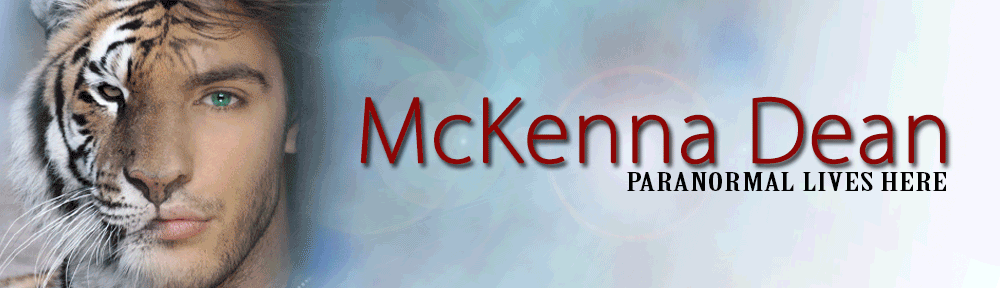What theme is emphasized by the phrase below the name?
Relying on the image, give a concise answer in one word or a brief phrase.

Supernatural storytelling